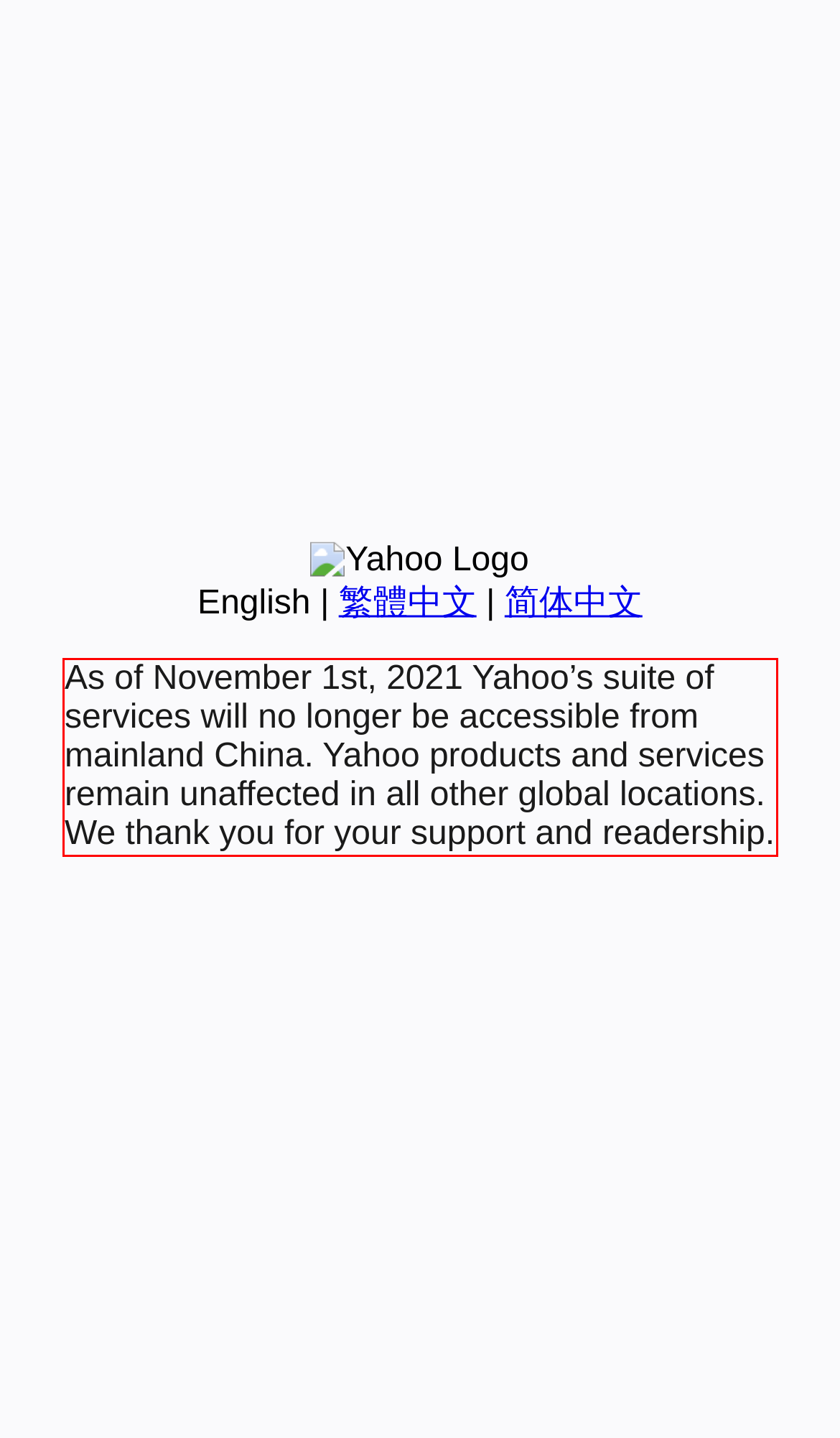Please recognize and transcribe the text located inside the red bounding box in the webpage image.

As of November 1st, 2021 Yahoo’s suite of services will no longer be accessible from mainland China. Yahoo products and services remain unaffected in all other global locations. We thank you for your support and readership.